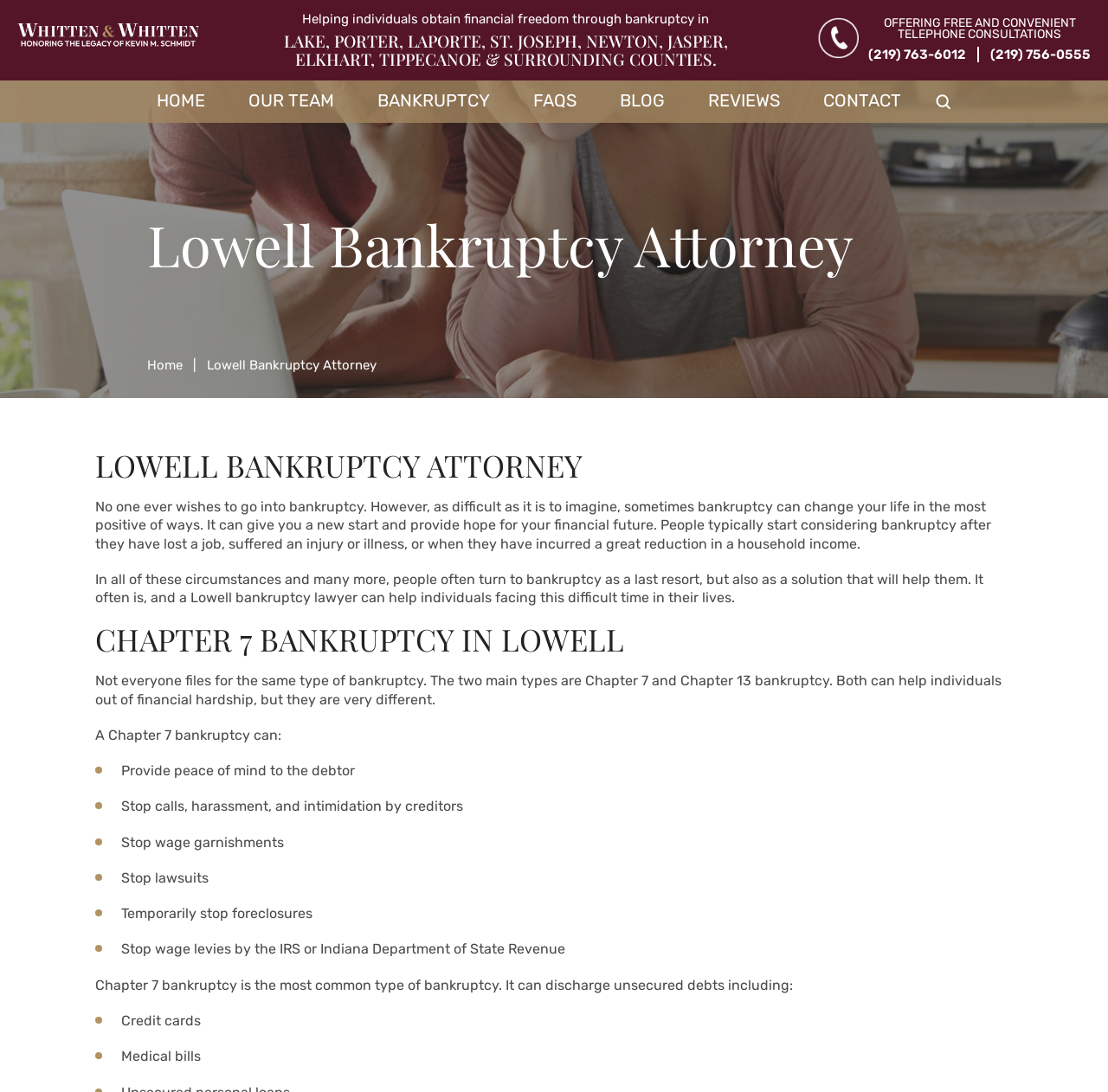Using the format (top-left x, top-left y, bottom-right x, bottom-right y), provide the bounding box coordinates for the described UI element. All values should be floating point numbers between 0 and 1: parent_node: Search for: value="Search"

[0.867, 0.116, 0.926, 0.159]